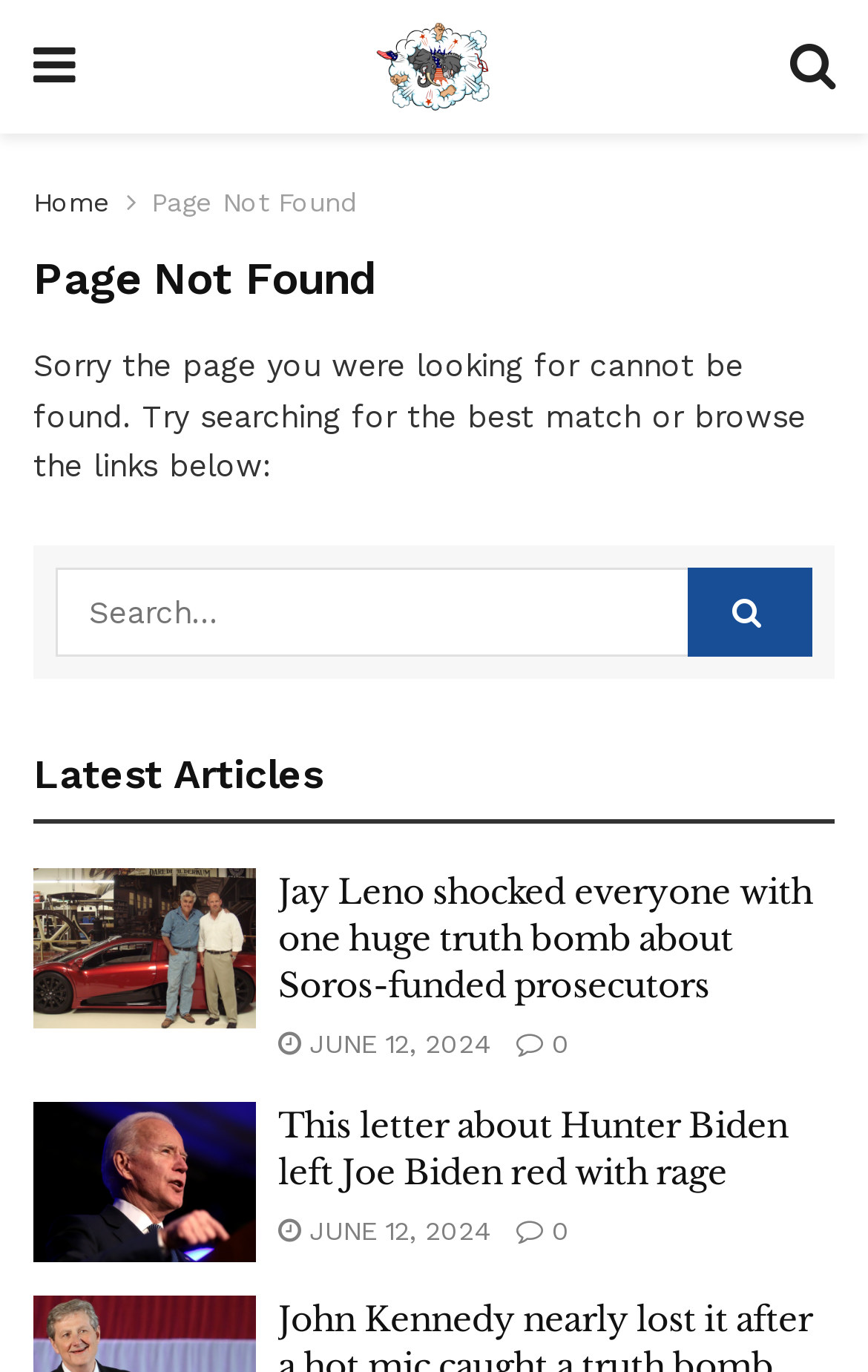What is the date of the second article?
Give a thorough and detailed response to the question.

The date of the second article is indicated by the link text ' JUNE 12, 2024' located below the article heading.